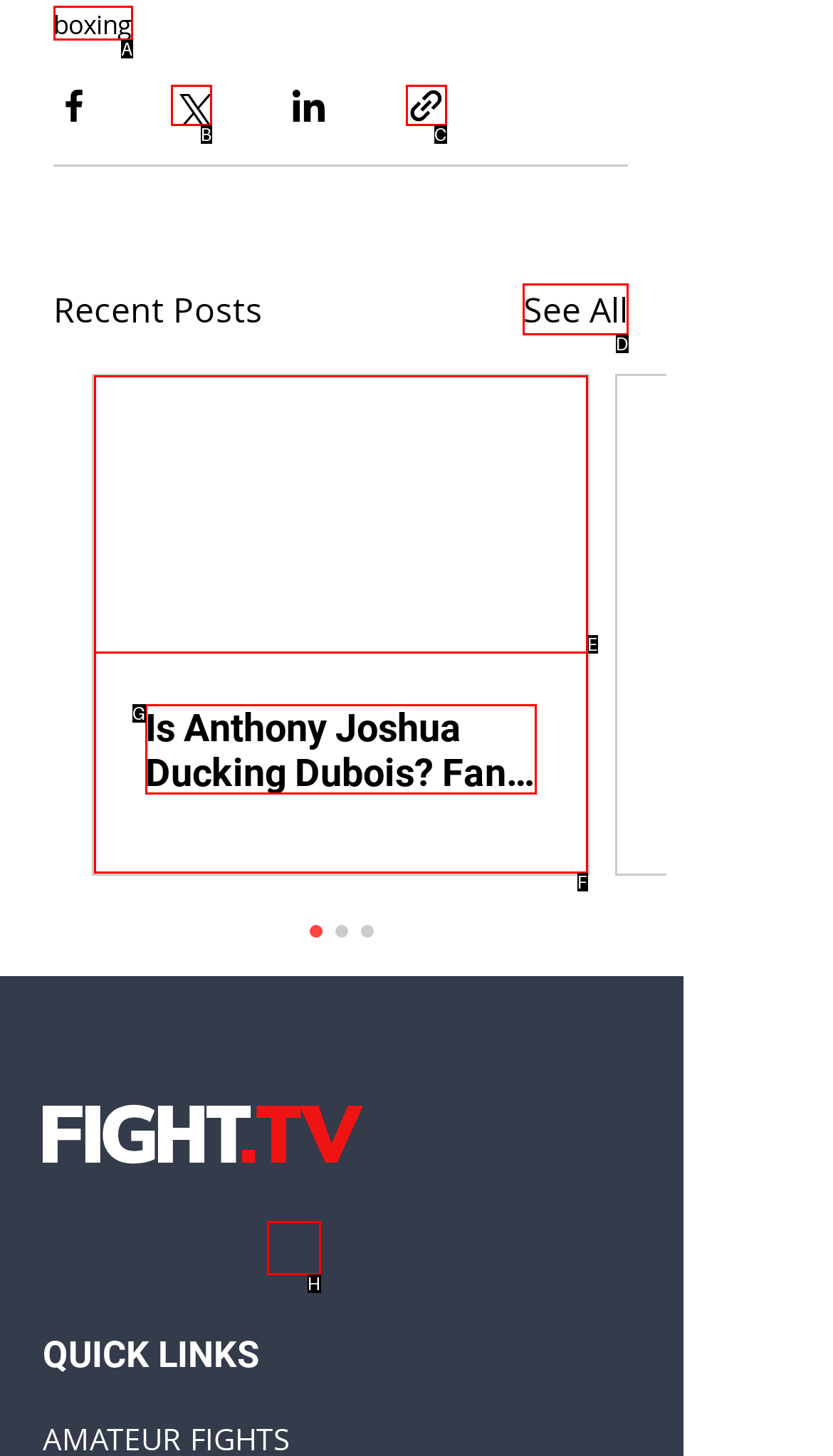Indicate the letter of the UI element that should be clicked to accomplish the task: See all posts. Answer with the letter only.

D